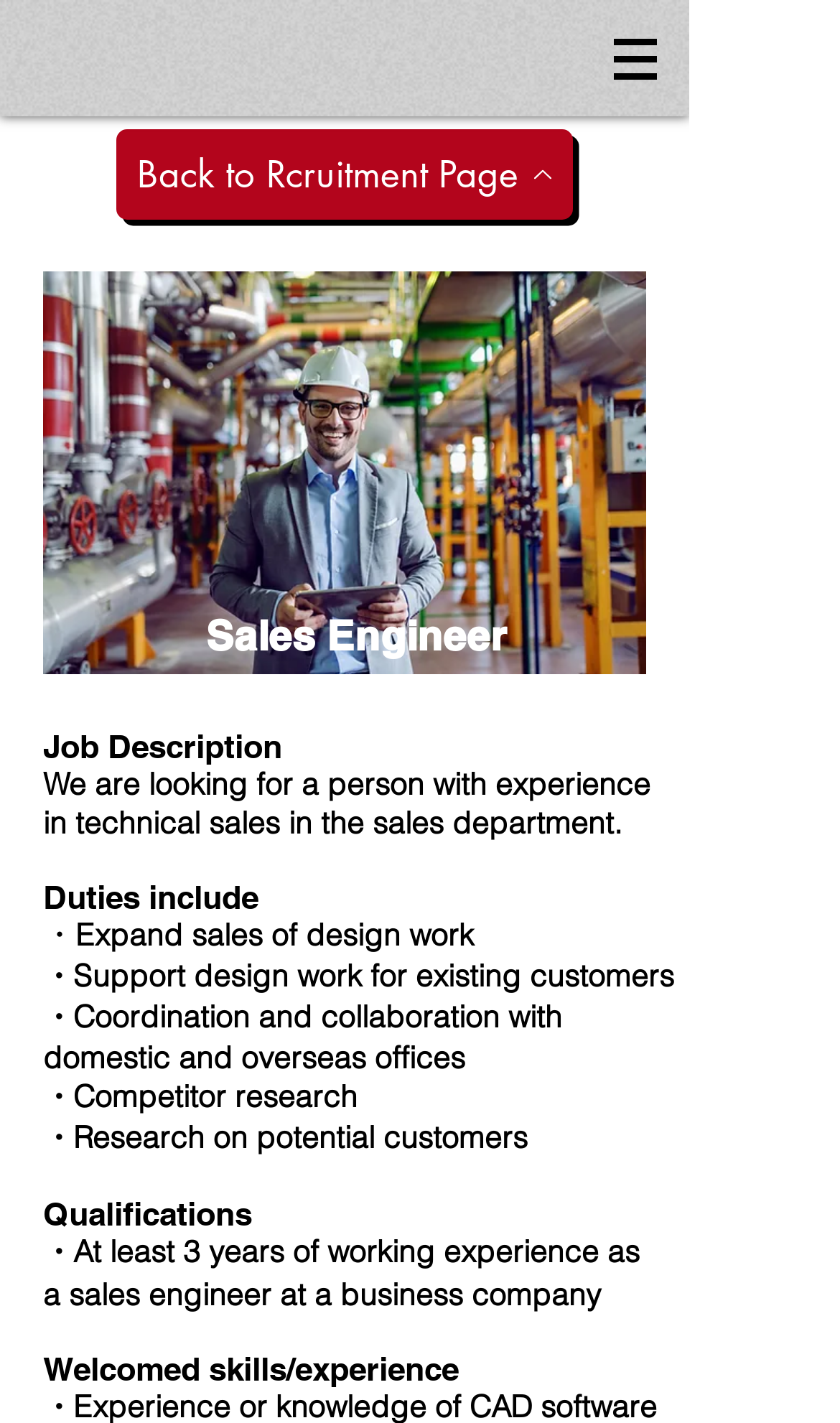Use the details in the image to answer the question thoroughly: 
What is the minimum working experience required for the job?

The minimum working experience required for the job can be found in the 'Qualifications' section. The static text element states 'At least 3 years of working experience as a sales engineer at a business company', indicating that the applicant must have at least 3 years of working experience in a similar role.